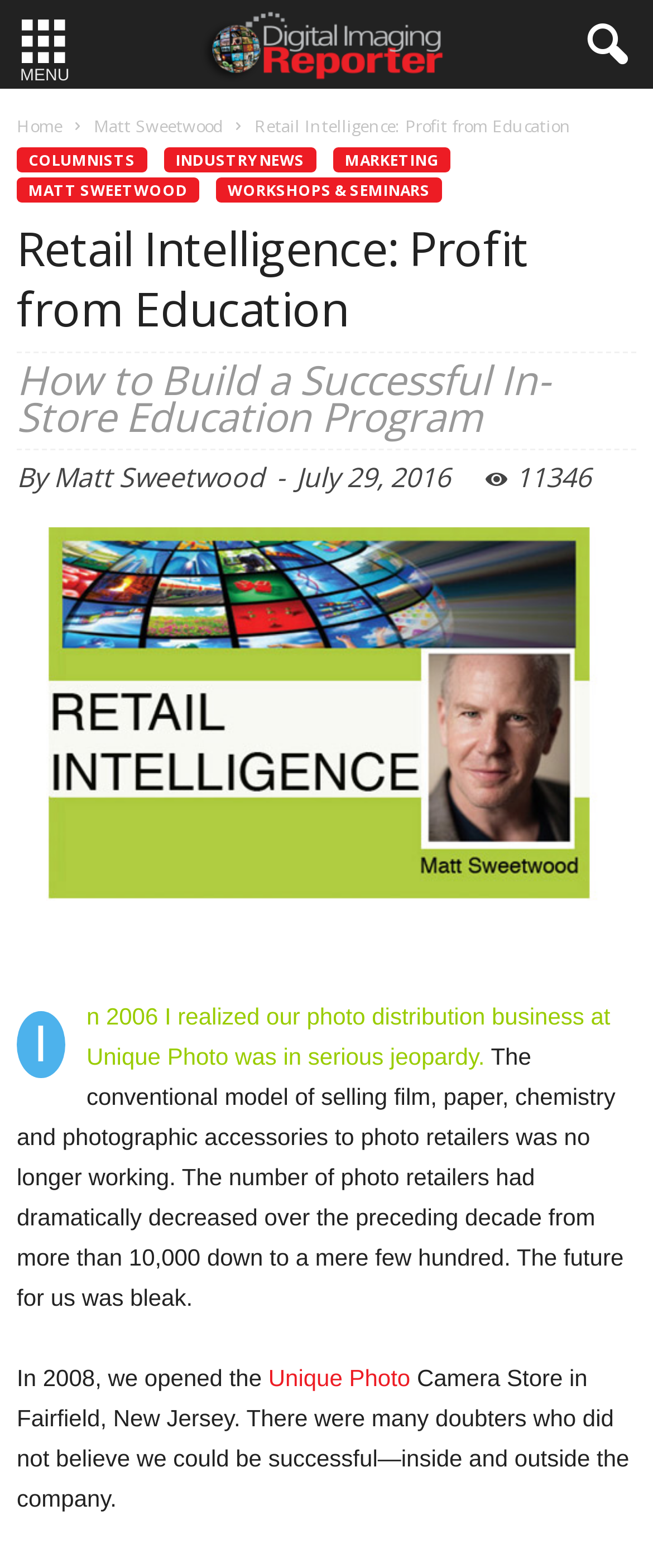Can you determine the bounding box coordinates of the area that needs to be clicked to fulfill the following instruction: "View MATT SWEETWOOD's page"?

[0.144, 0.073, 0.341, 0.088]